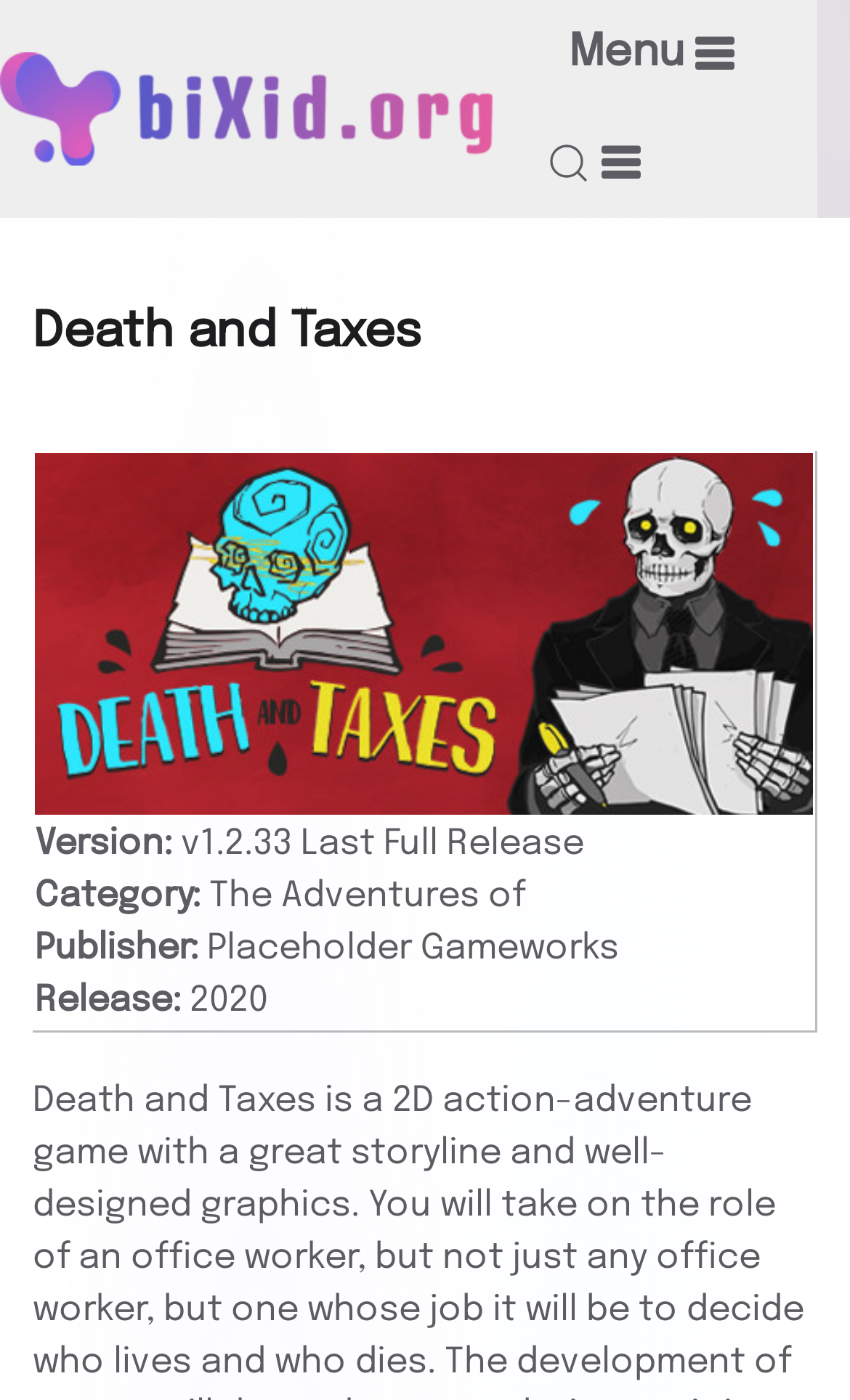Create a detailed description of the webpage's content and layout.

The webpage is about downloading the adventure game "Death and Taxes". At the top left, there is a link to go "Back to home". Next to it, on the top right, there is an "Open Menu" link and a small icon represented by "\uf0c9" which is not expanded. 

Below the top navigation, there is a large heading that reads "Death and Taxes" taking up most of the width of the page. Underneath the heading, there is a table that occupies the majority of the page. The table has one row with two columns. 

In the first column, there is a grid cell containing an image with the text "Download Death and Taxes pc game" and an image of the game. In the second column, there is another grid cell with details about the game, including the version, category, publisher, and release year. The release year is specifically mentioned as 2020.